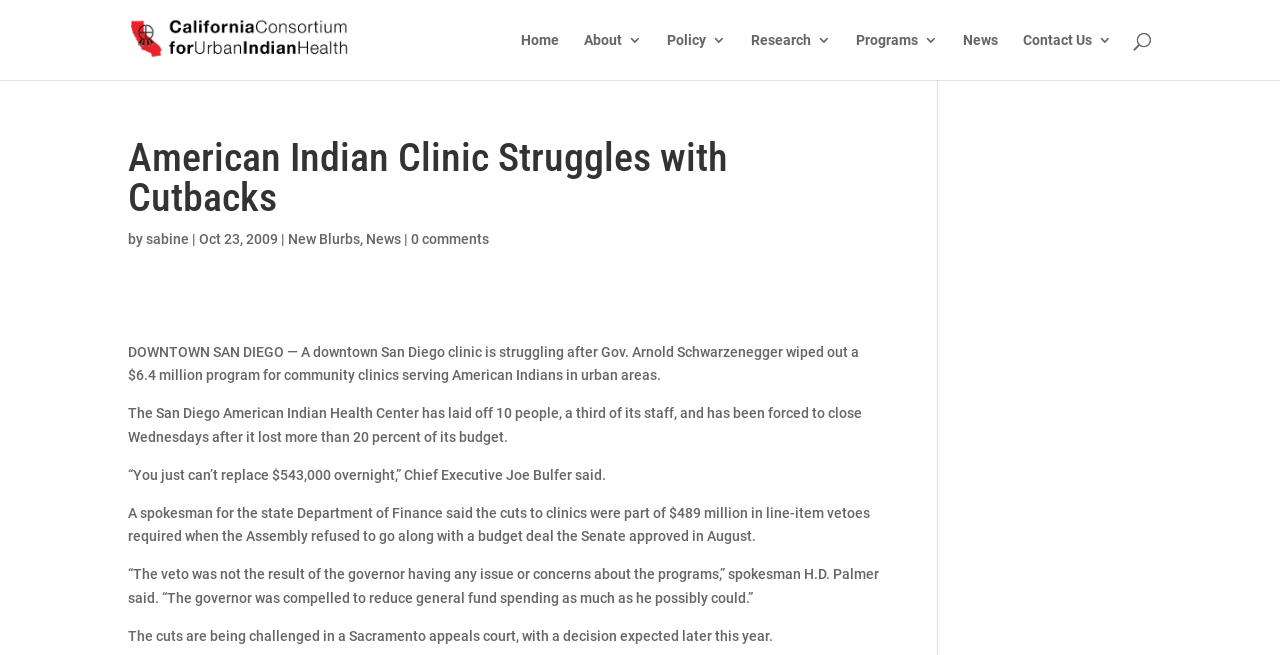Generate an in-depth caption that captures all aspects of the webpage.

The webpage appears to be a news article about the struggles of an American Indian clinic in downtown San Diego due to cutbacks. At the top of the page, there is a logo and a link to "CCUIH" on the left, accompanied by a search bar that spans across the top of the page. 

To the right of the logo, there is a navigation menu with links to "Home", "About", "Policy", "Research", "Programs", "News", and "Contact Us". 

Below the navigation menu, the article's title "American Indian Clinic Struggles with Cutbacks" is prominently displayed. The author's name, "Sabine", and the date "Oct 23, 2009" are listed below the title, along with links to "New Blurbs" and "News". 

The main content of the article is divided into several paragraphs, which describe the struggles of the San Diego American Indian Health Center due to the loss of funding. The article quotes the clinic's Chief Executive, Joe Bulfer, and a spokesman for the state Department of Finance, H.D. Palmer. 

The article also mentions that the cuts are being challenged in a Sacramento appeals court, with a decision expected later this year.